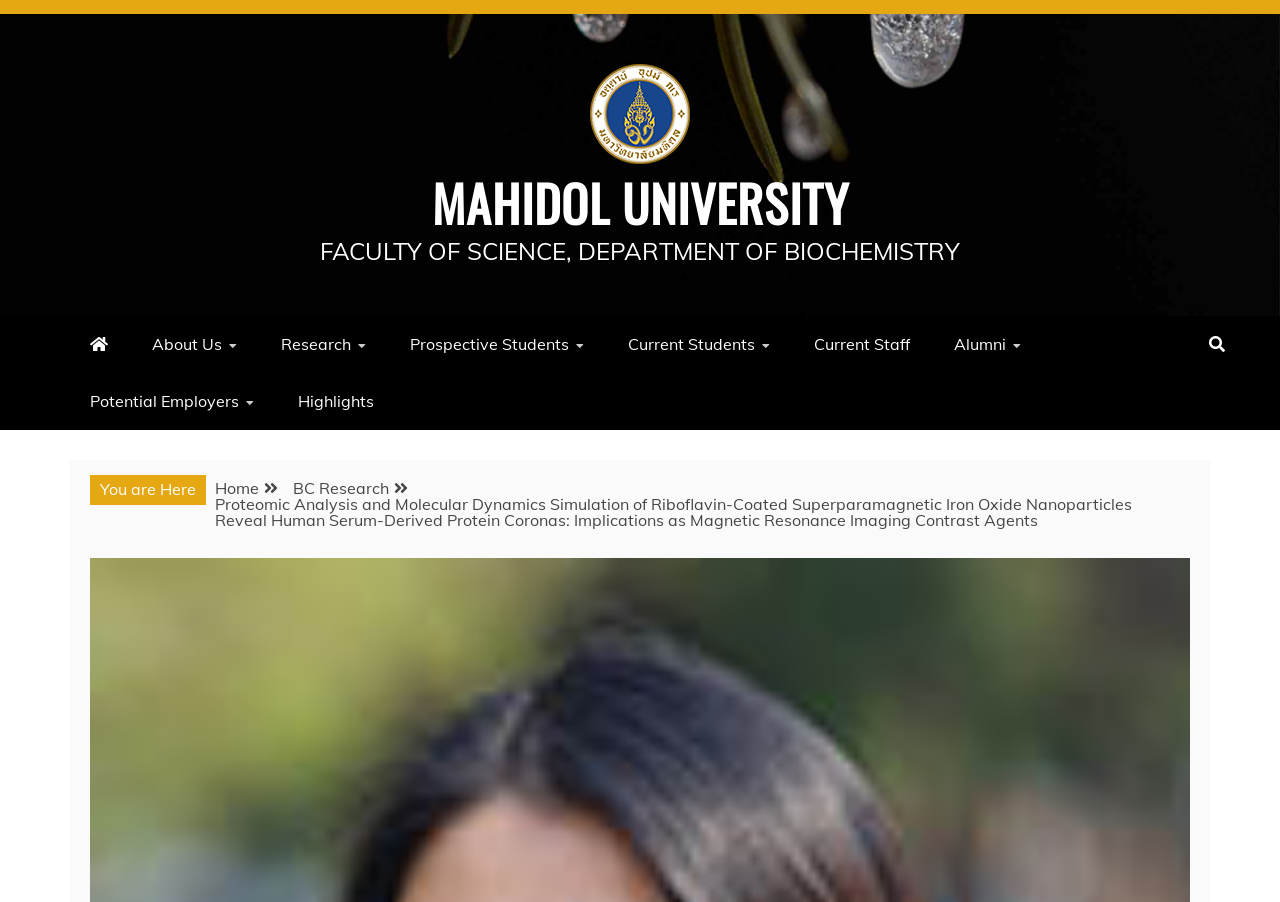Pinpoint the bounding box coordinates of the element you need to click to execute the following instruction: "check Current Staff link". The bounding box should be represented by four float numbers between 0 and 1, in the format [left, top, right, bottom].

[0.62, 0.35, 0.727, 0.414]